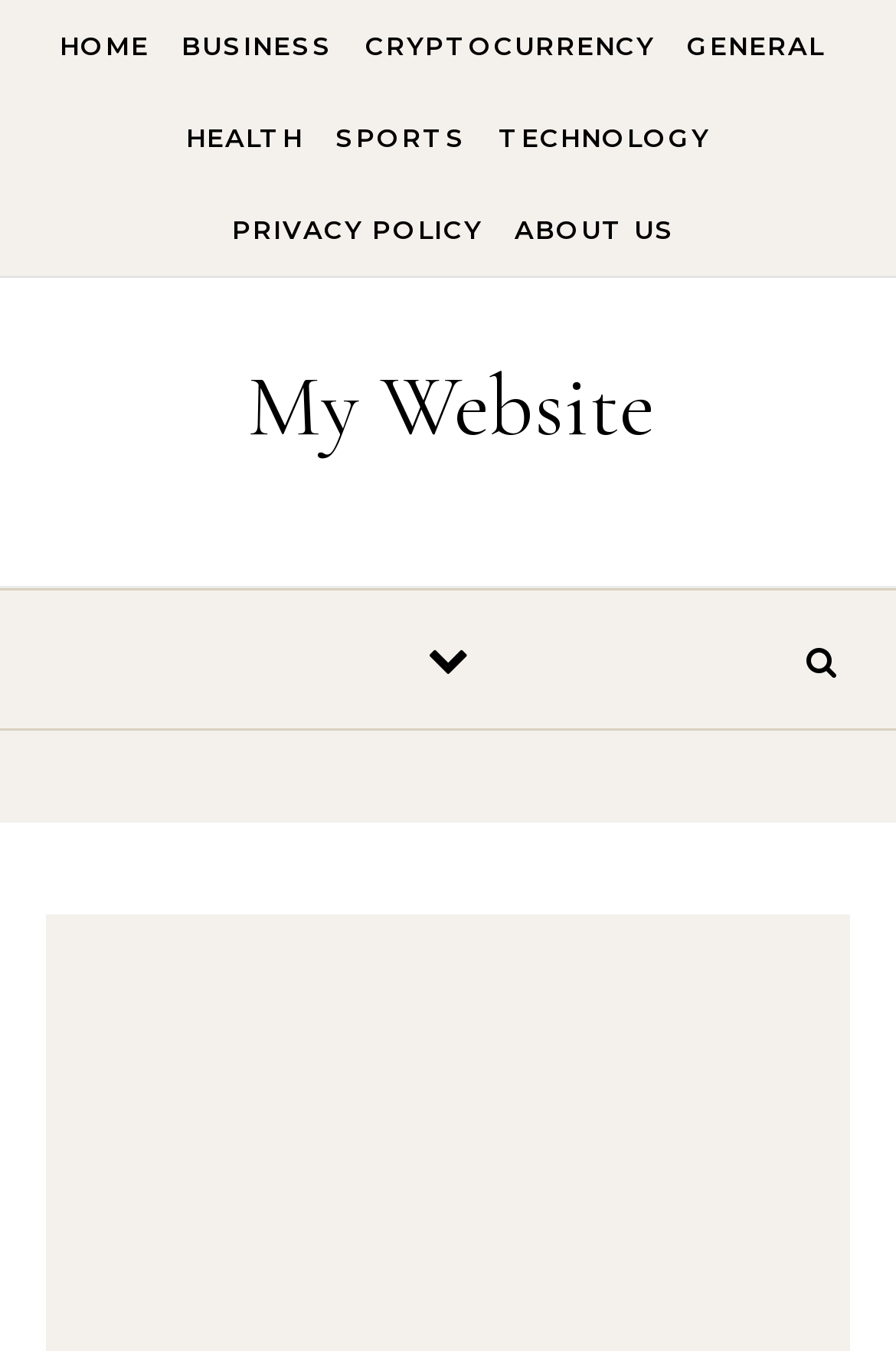Please provide a one-word or phrase answer to the question: 
What is the name of the website?

My Website